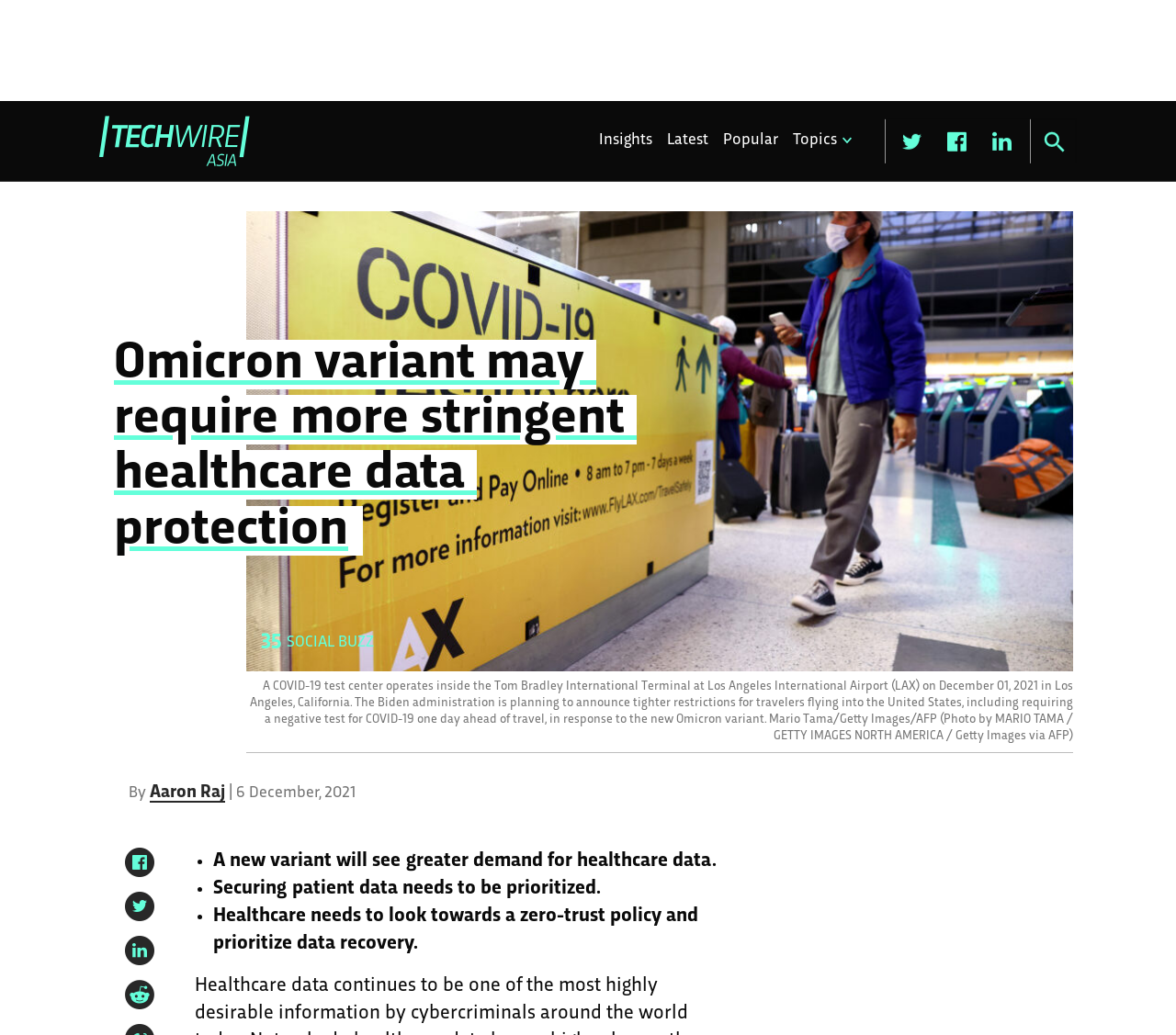How many social buzz items are listed?
Give a one-word or short-phrase answer derived from the screenshot.

5